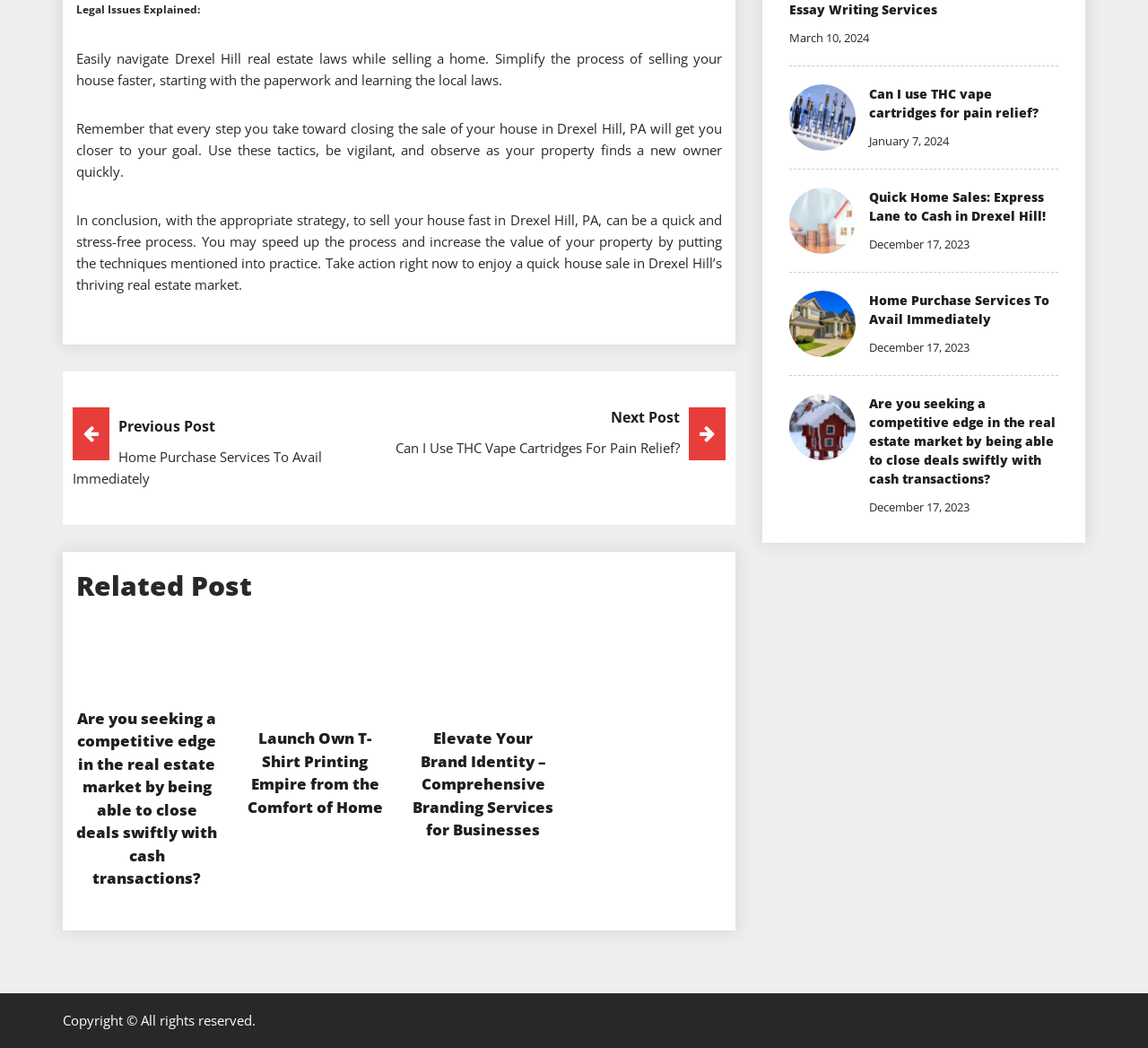What is the topic of the webpage?
Based on the image, provide your answer in one word or phrase.

Real estate laws